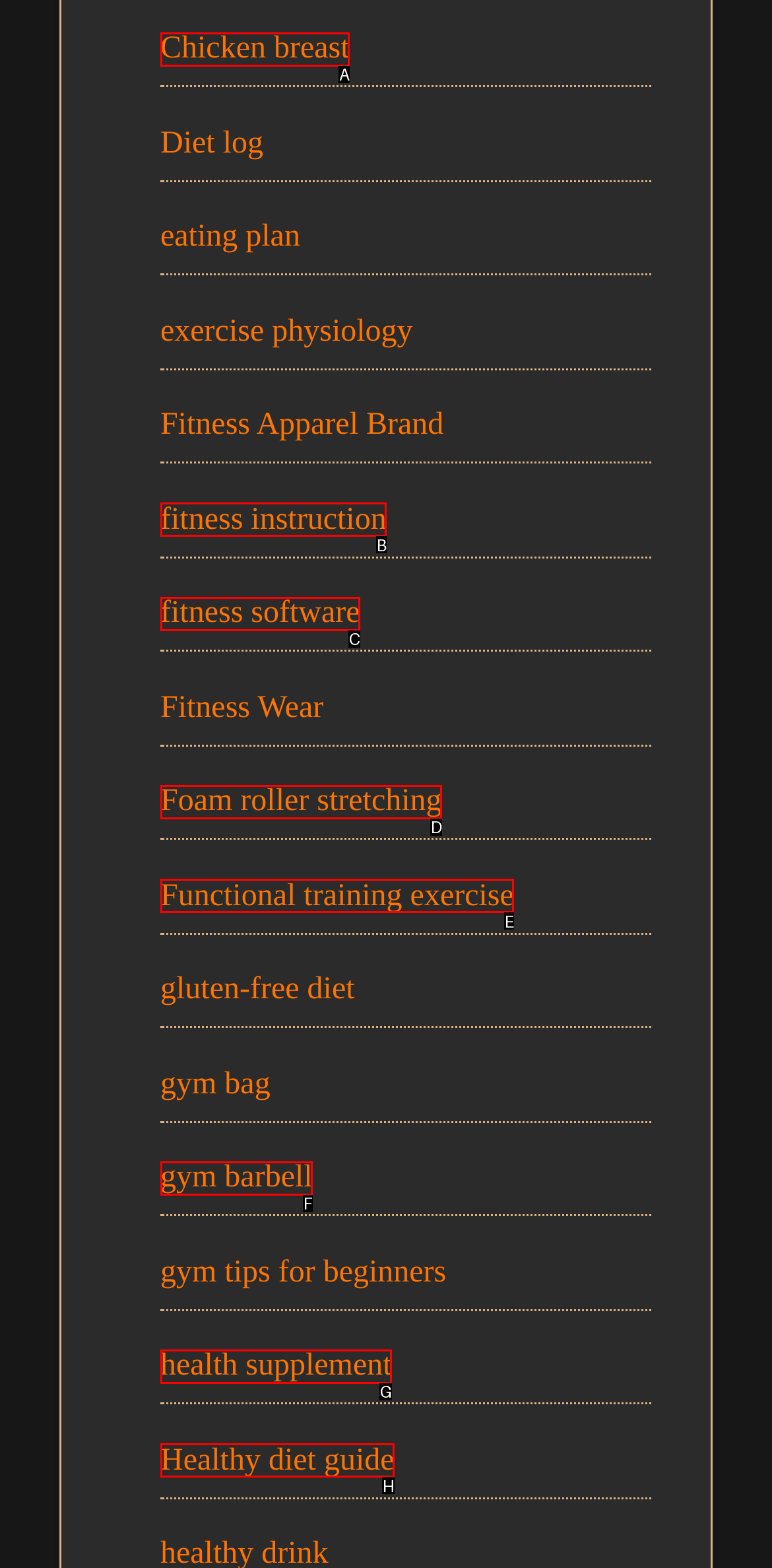Given the description: Foam roller stretching
Identify the letter of the matching UI element from the options.

D